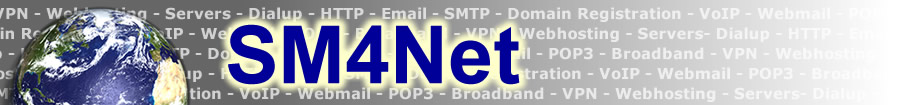Please analyze the image and provide a thorough answer to the question:
What is symbolized by the globe in the image?

The caption explains that the globe in the image symbolizes global connectivity, suggesting that the company's services have a worldwide reach and appeal to a broad audience interested in online services.